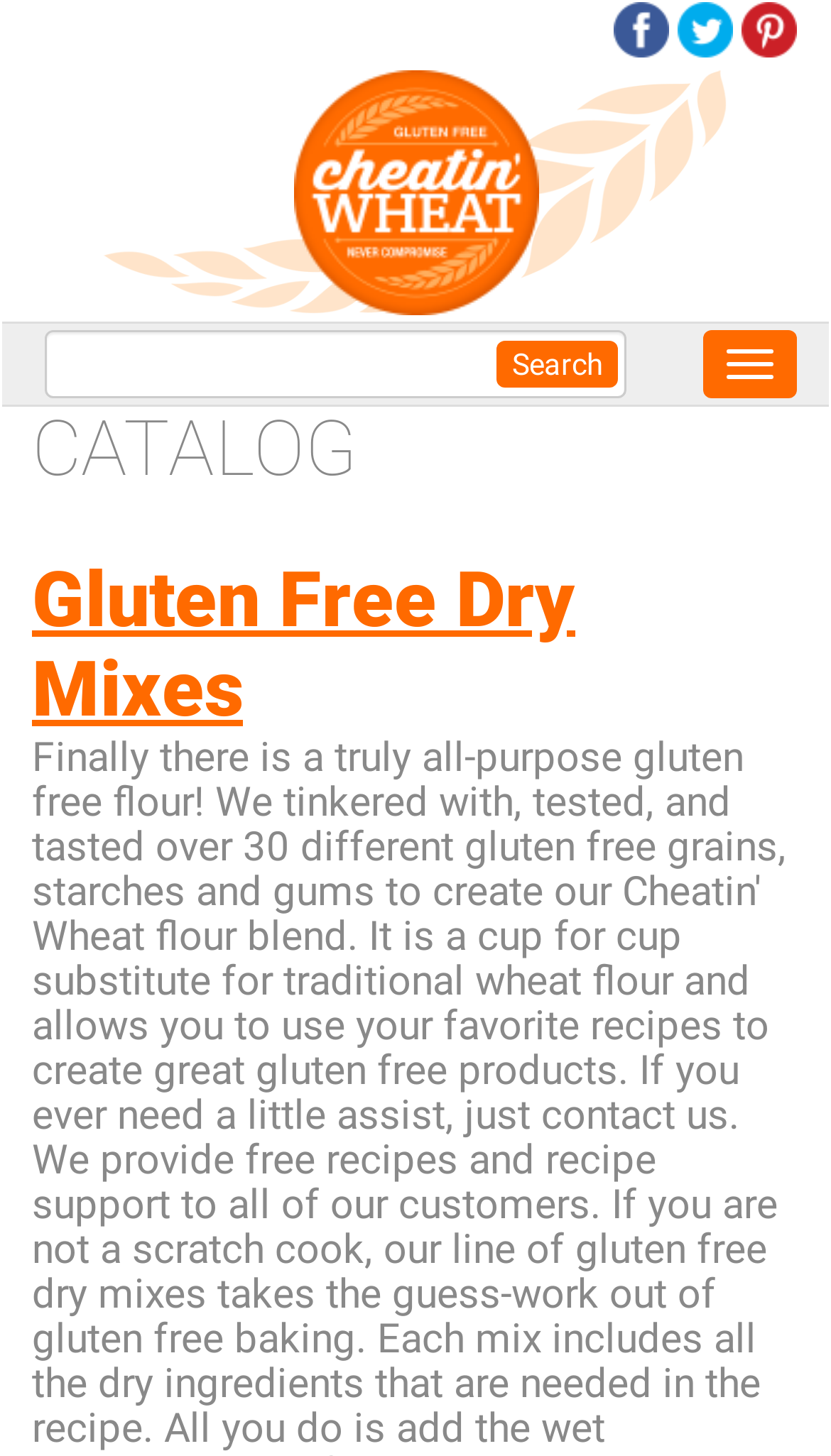What type of products are featured in the catalog?
Please provide a single word or phrase based on the screenshot.

Gluten Free Dry Mixes